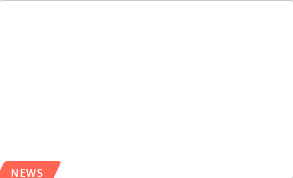What is the main goal of the partnership?
Please provide a single word or phrase answer based on the image.

Enhancing learning experiences